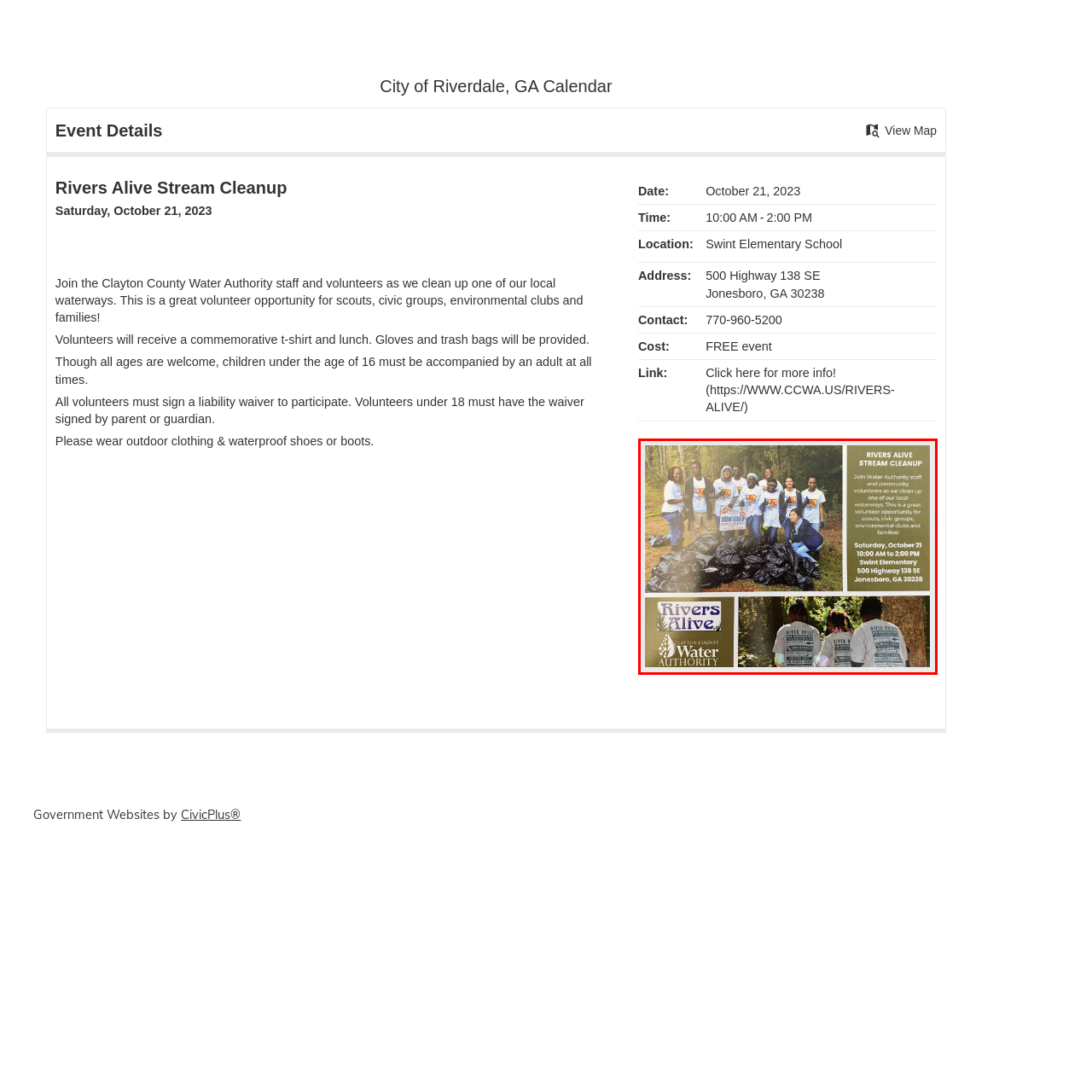Offer a detailed description of the content within the red-framed image.

The image showcases a group of volunteers participating in the "Rivers Alive Stream Cleanup," organized by the Clayton County Water Authority. In the backdrop of a lush, green woodland, volunteers dressed in matching t-shirts proudly pose with large bags filled with collected trash, highlighting their commitment to environmental stewardship. 

The event details are prominently featured alongside the photo, indicating that the cleanup will take place on Saturday, October 21, 2023, from 10:00 AM to 2:00 PM at Swint Elementary School, located at 500 Highway 138 SE, Jonesboro, GA 30238. This engaging effort invites community members—including scouts, civic groups, and families—to join in and make a positive impact on local waterways. Volunteers are promised a commemorative t-shirt and lunch, emphasizing the inclusive and rewarding nature of the event.